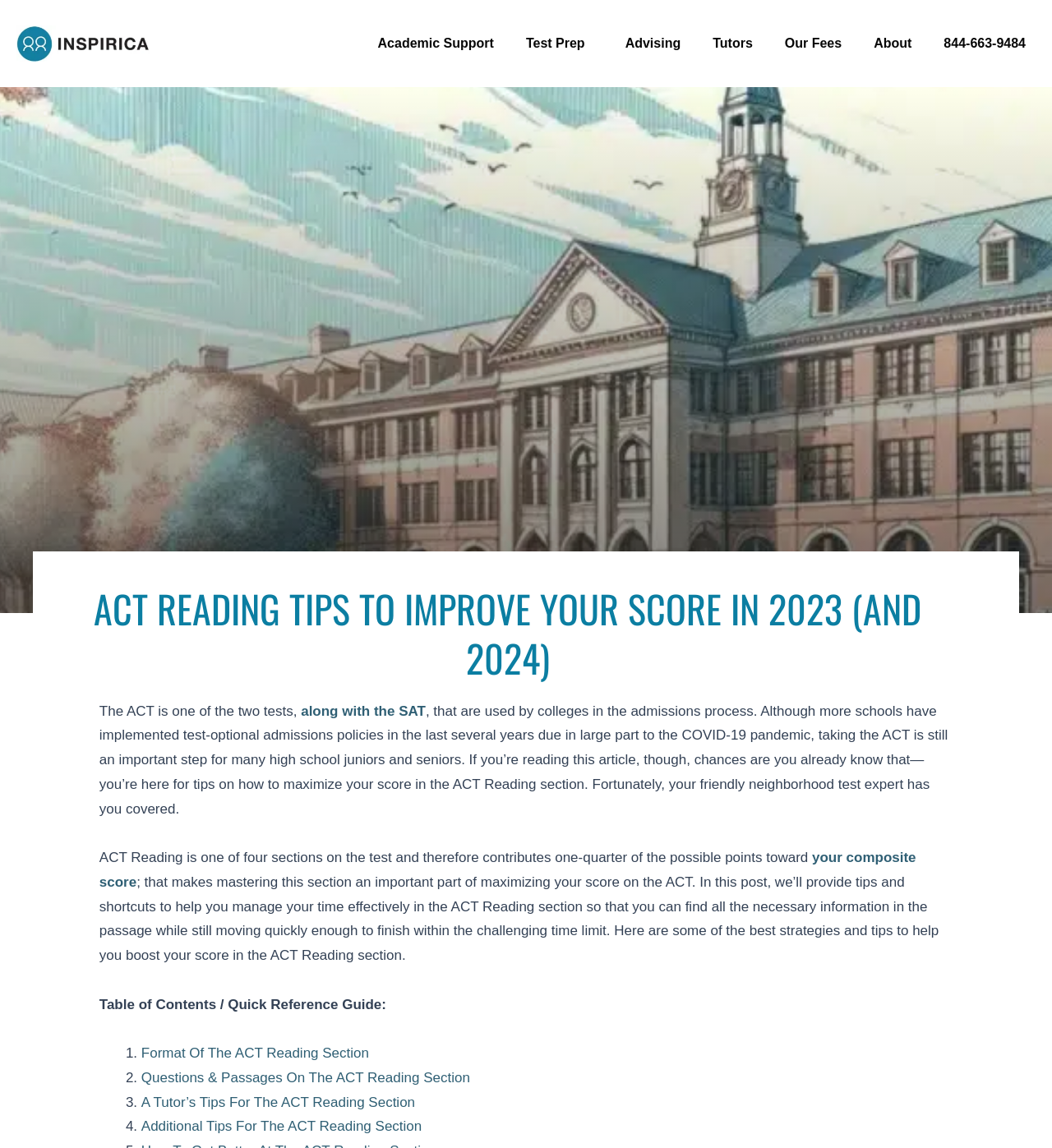Please identify the coordinates of the bounding box for the clickable region that will accomplish this instruction: "Click on the 'Academic Support' link".

[0.35, 0.014, 0.479, 0.062]